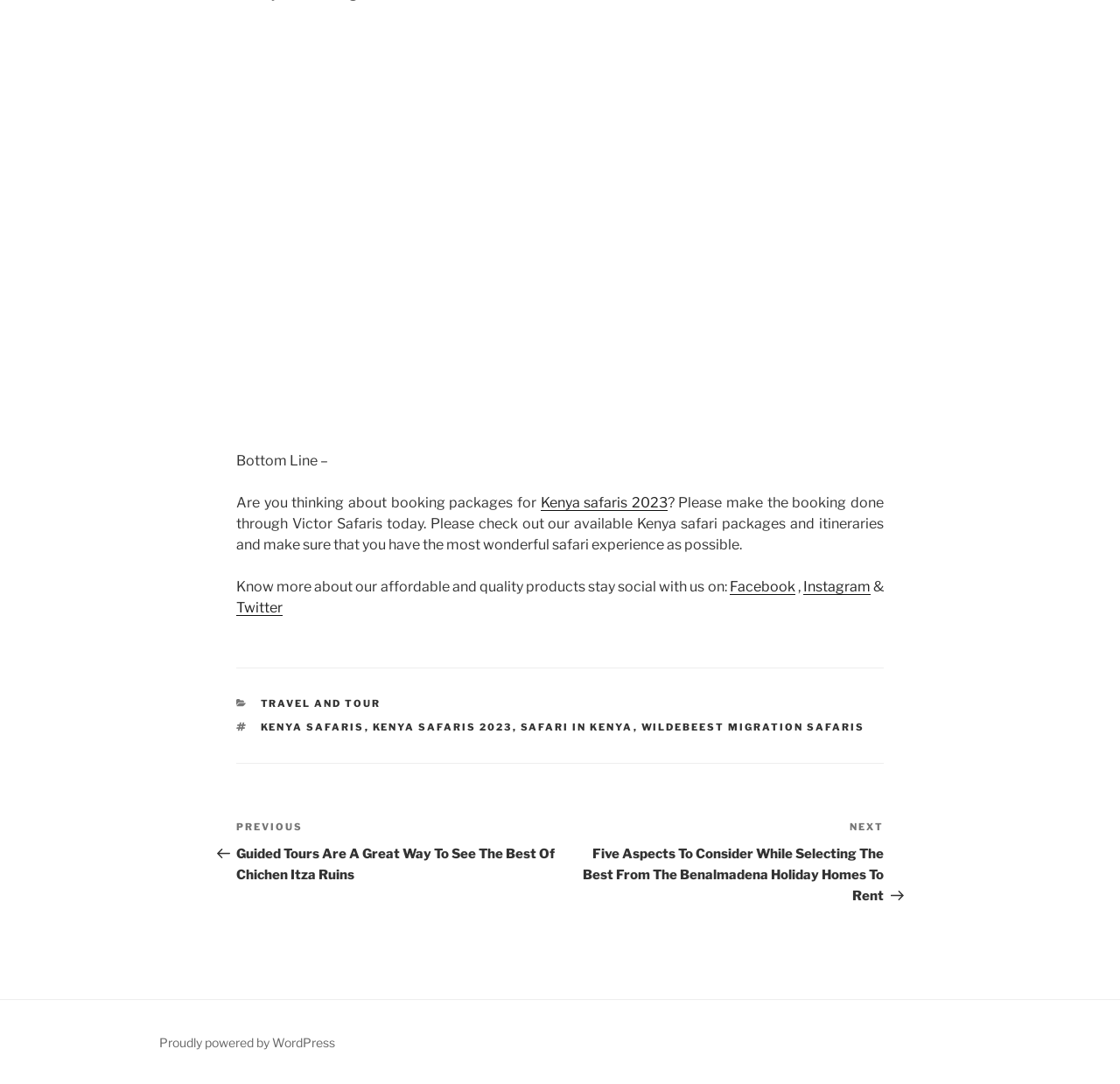What is the name of the platform powering the website?
Based on the image, provide your answer in one word or phrase.

WordPress